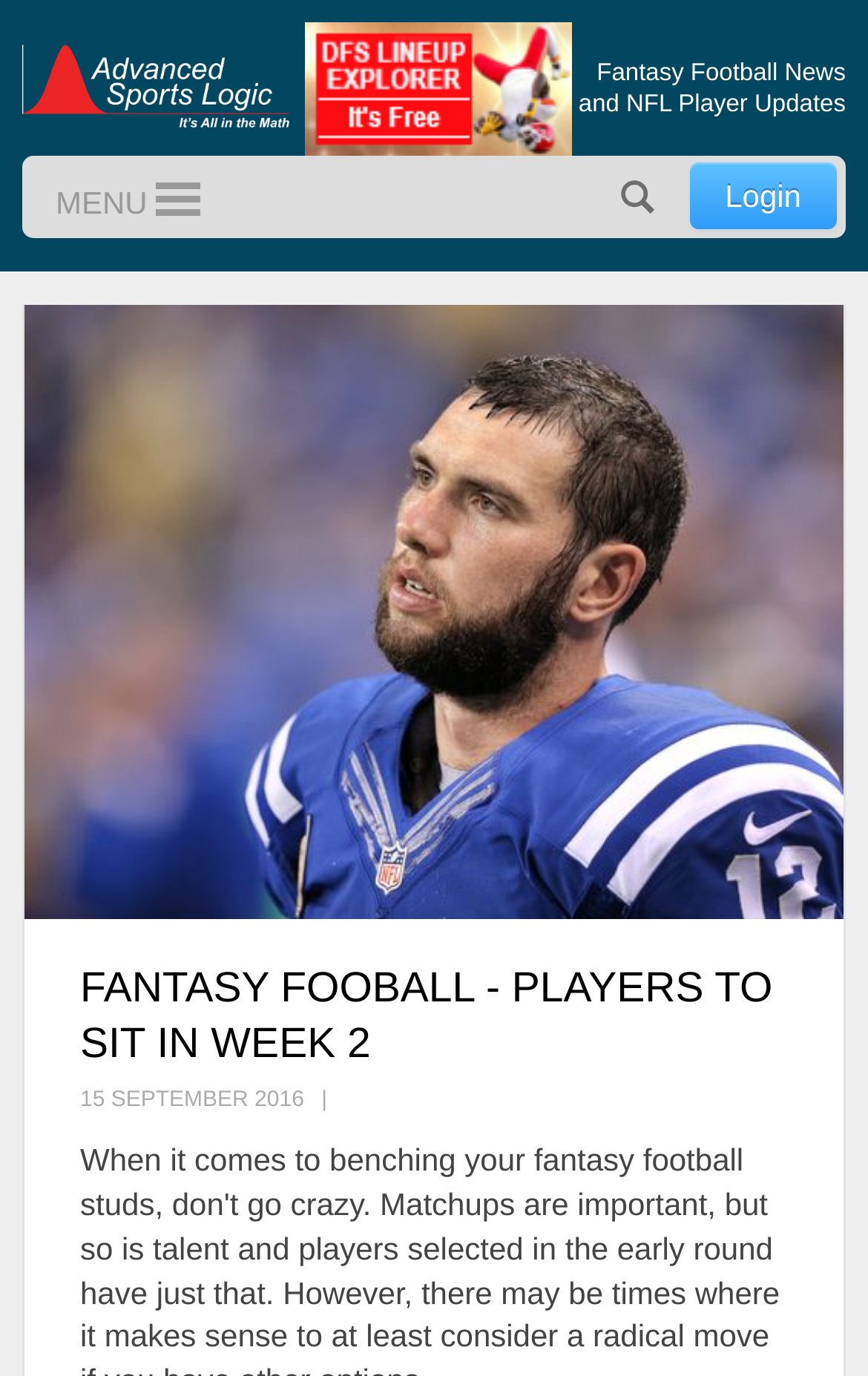Look at the image and write a detailed answer to the question: 
What is the purpose of the webpage?

By looking at the webpage, I can see that it provides news and updates about NFL players, and also gives fantasy football advice. The webpage seems to be focused on helping users make informed decisions about their fantasy football teams.